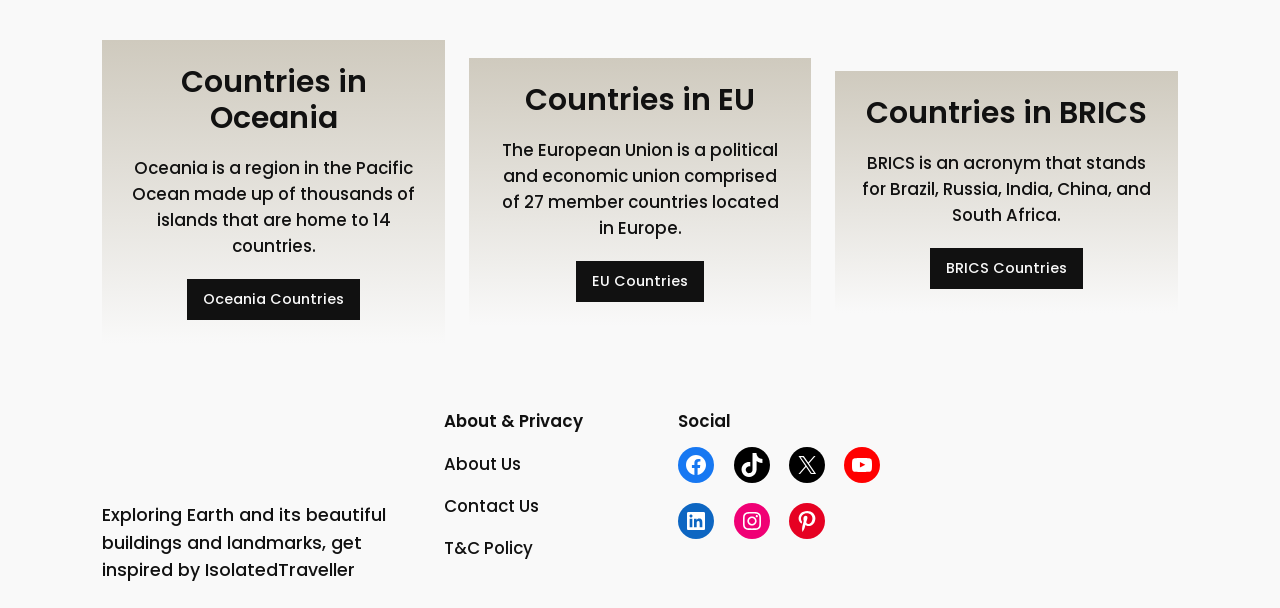Provide the bounding box coordinates of the section that needs to be clicked to accomplish the following instruction: "Click the 'Free Guide' link."

None